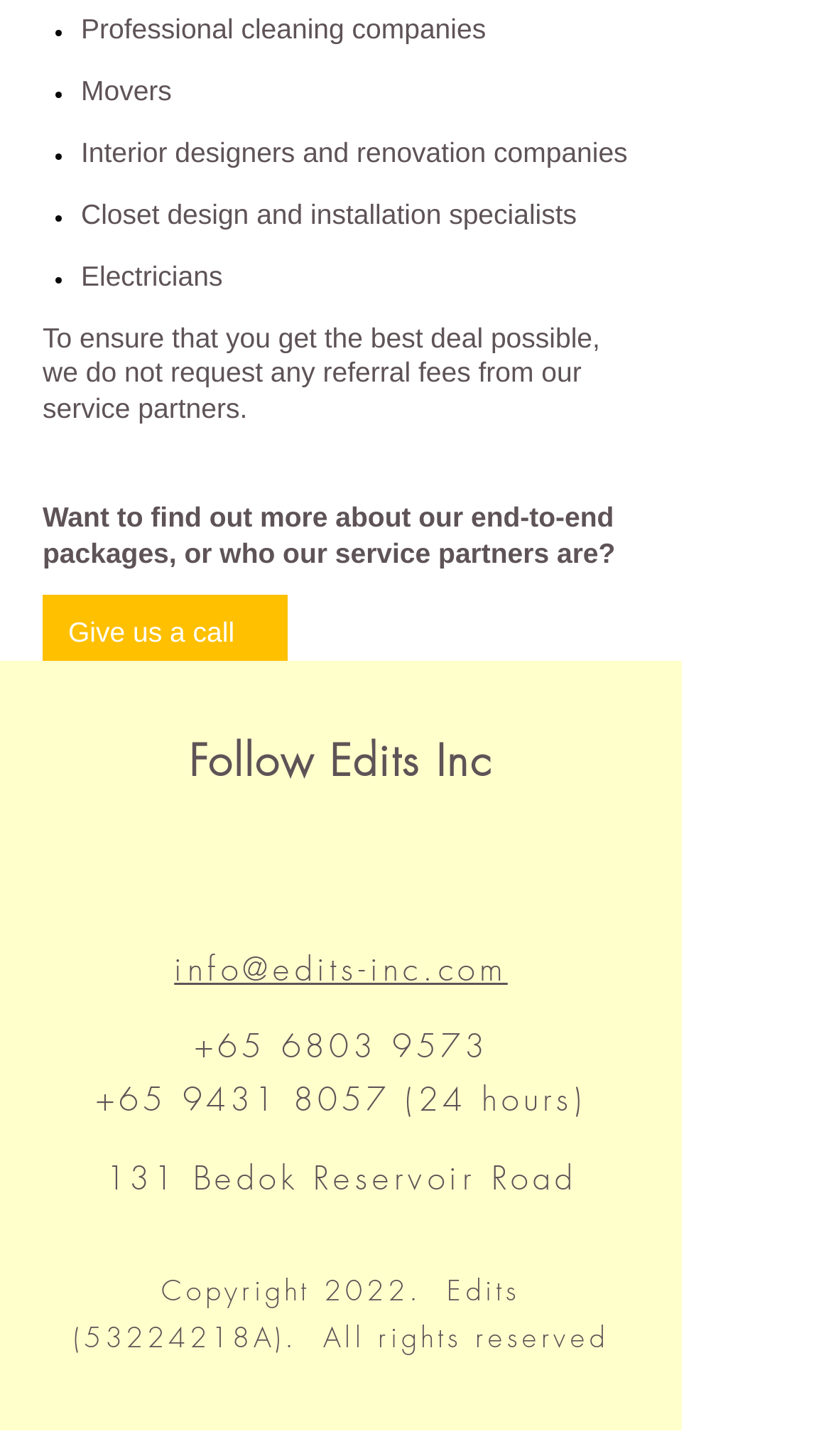What is the address of Edits Inc?
Refer to the image and respond with a one-word or short-phrase answer.

131 Bedok Reservoir Road